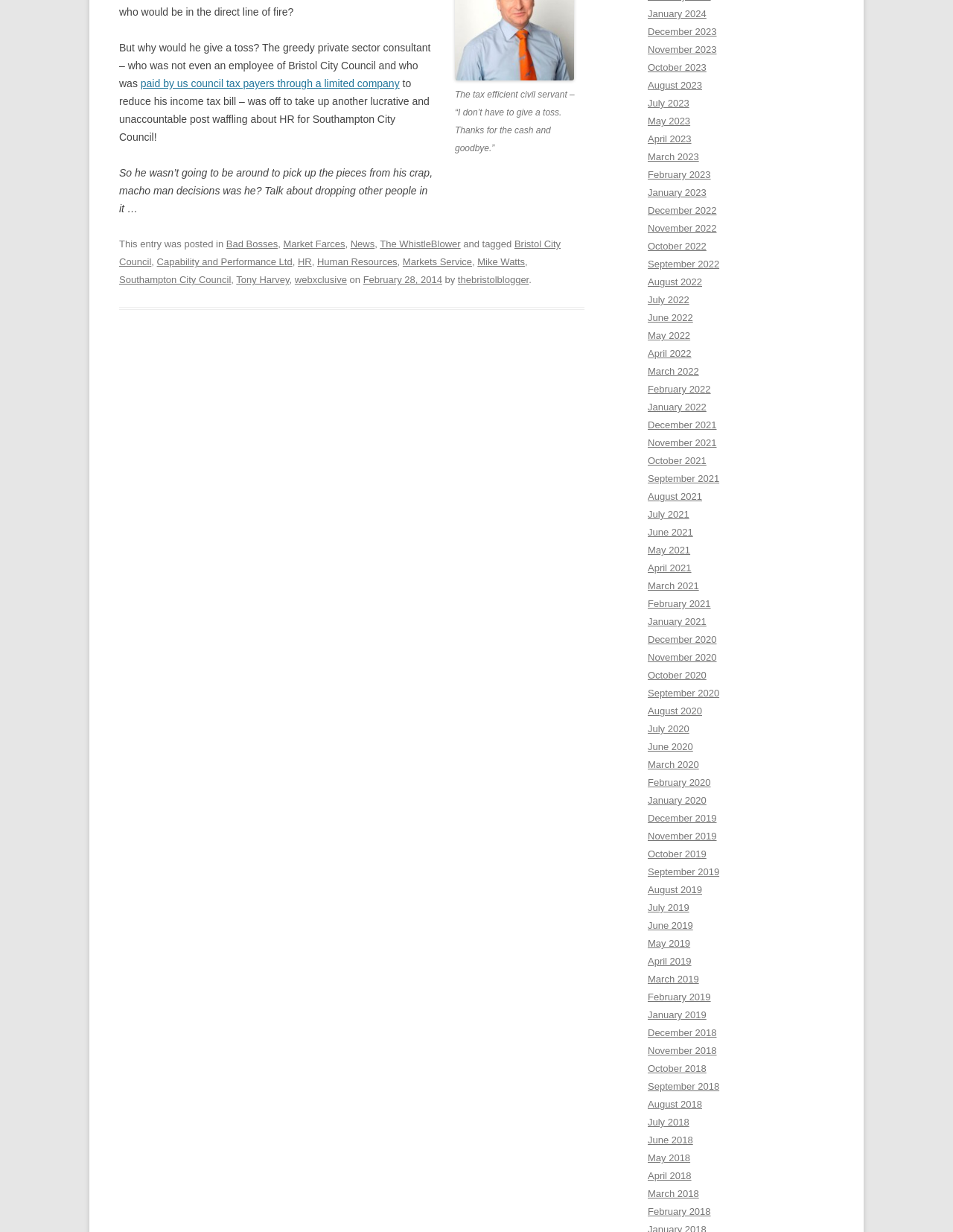Identify the bounding box of the UI element that matches this description: "parent_node: CONTACT US title="Contact Us"".

None